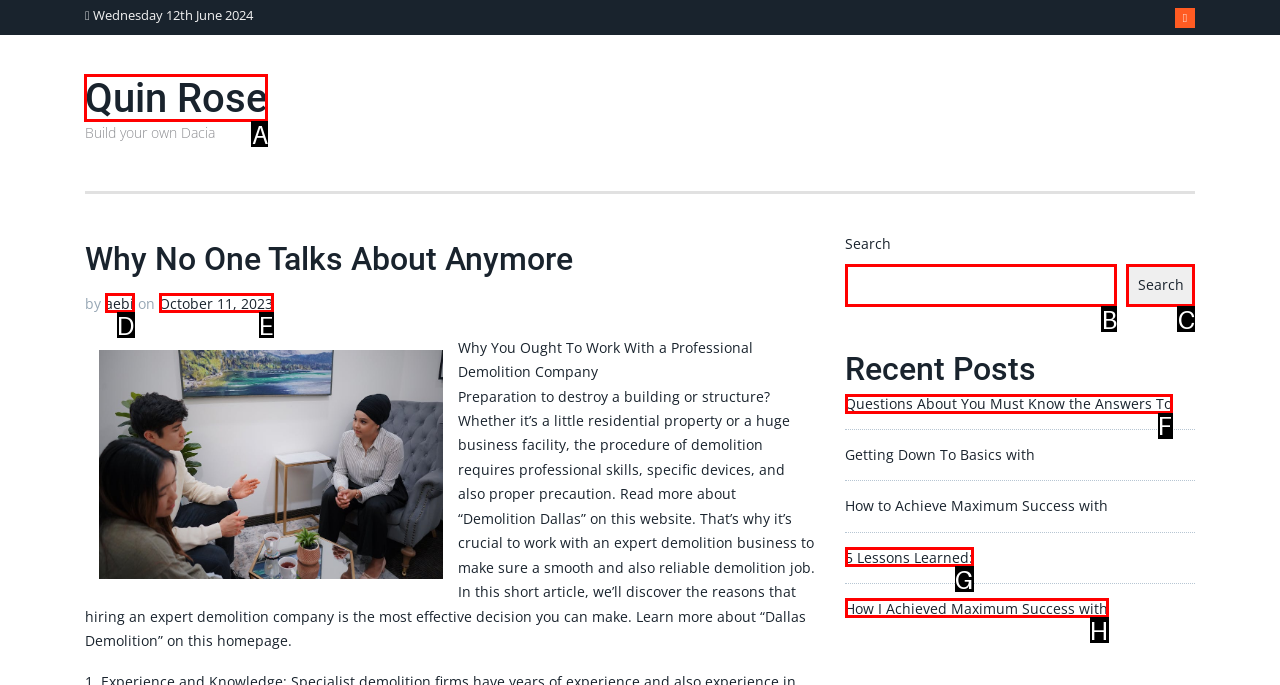From the options shown in the screenshot, tell me which lettered element I need to click to complete the task: Read more about Quin Rose.

A